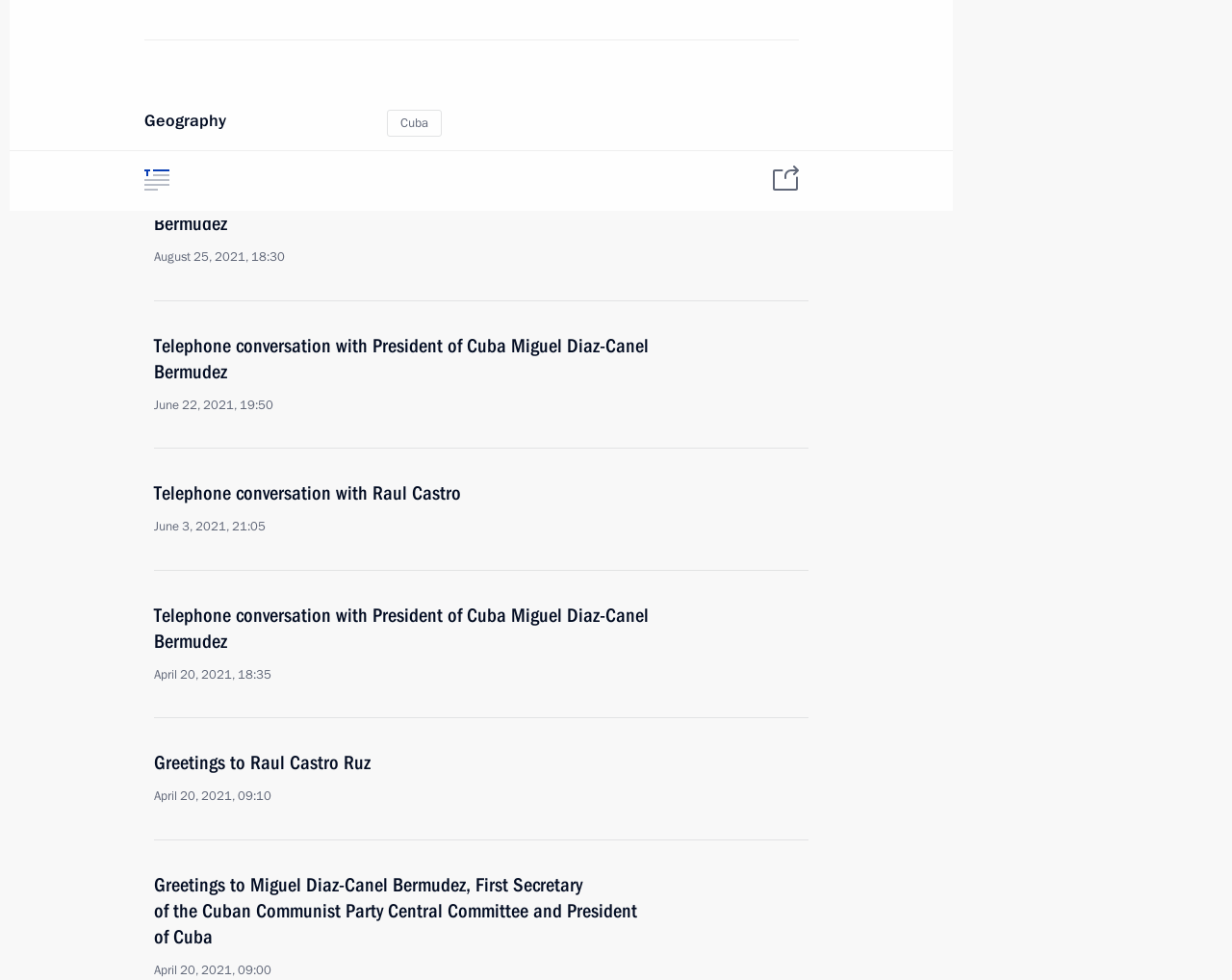Find the bounding box coordinates of the clickable element required to execute the following instruction: "Subscribe to the President's website". Provide the coordinates as four float numbers between 0 and 1, i.e., [left, top, right, bottom].

[0.125, 0.98, 0.168, 0.998]